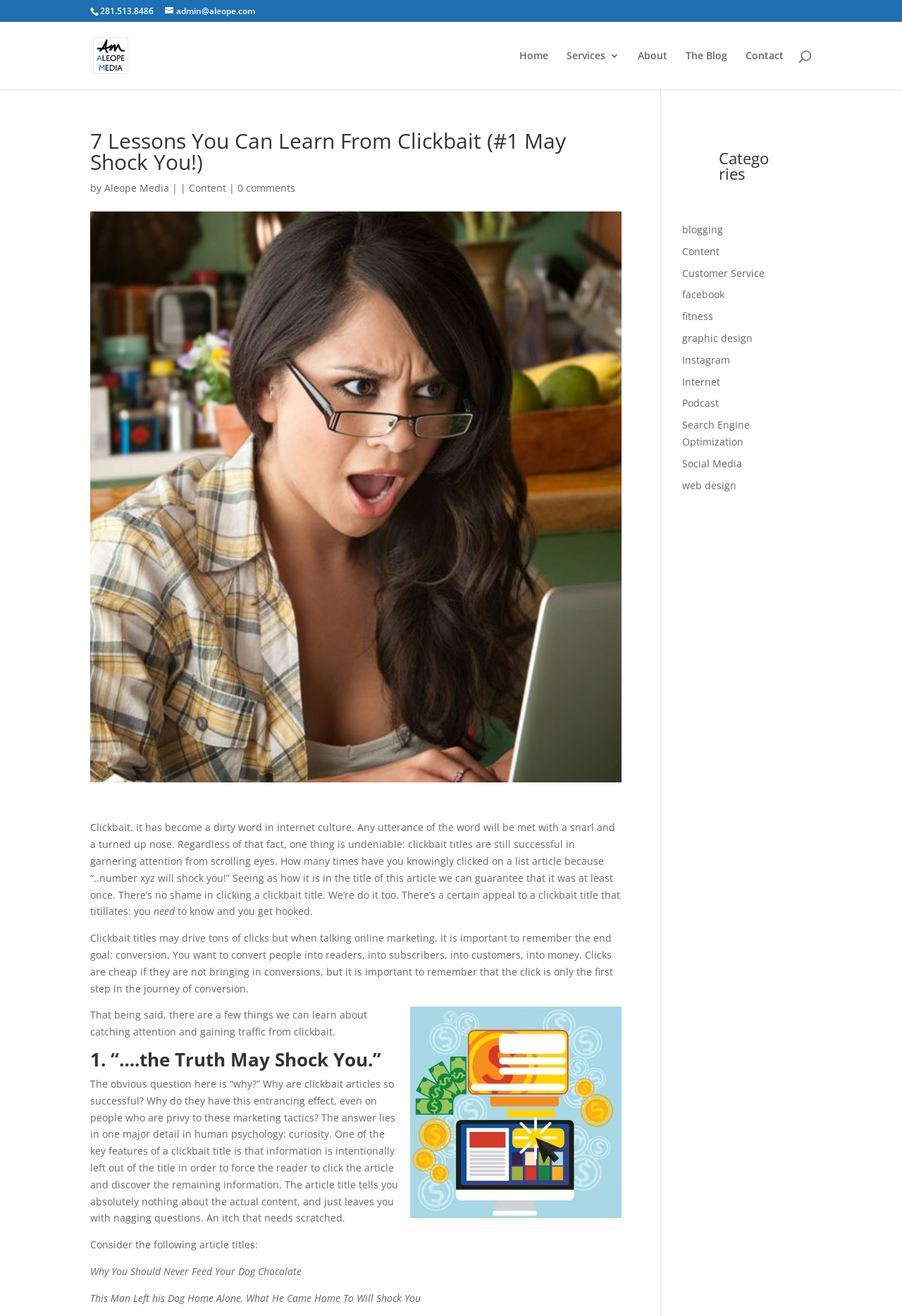Please answer the following question as detailed as possible based on the image: 
What is the topic of the article on this webpage?

The topic of the article can be inferred from the title of the webpage, which is '7 Lessons You Can Learn From Clickbait (#1 May Shock You!)'. The article discusses the effectiveness of clickbait titles and what can be learned from them.